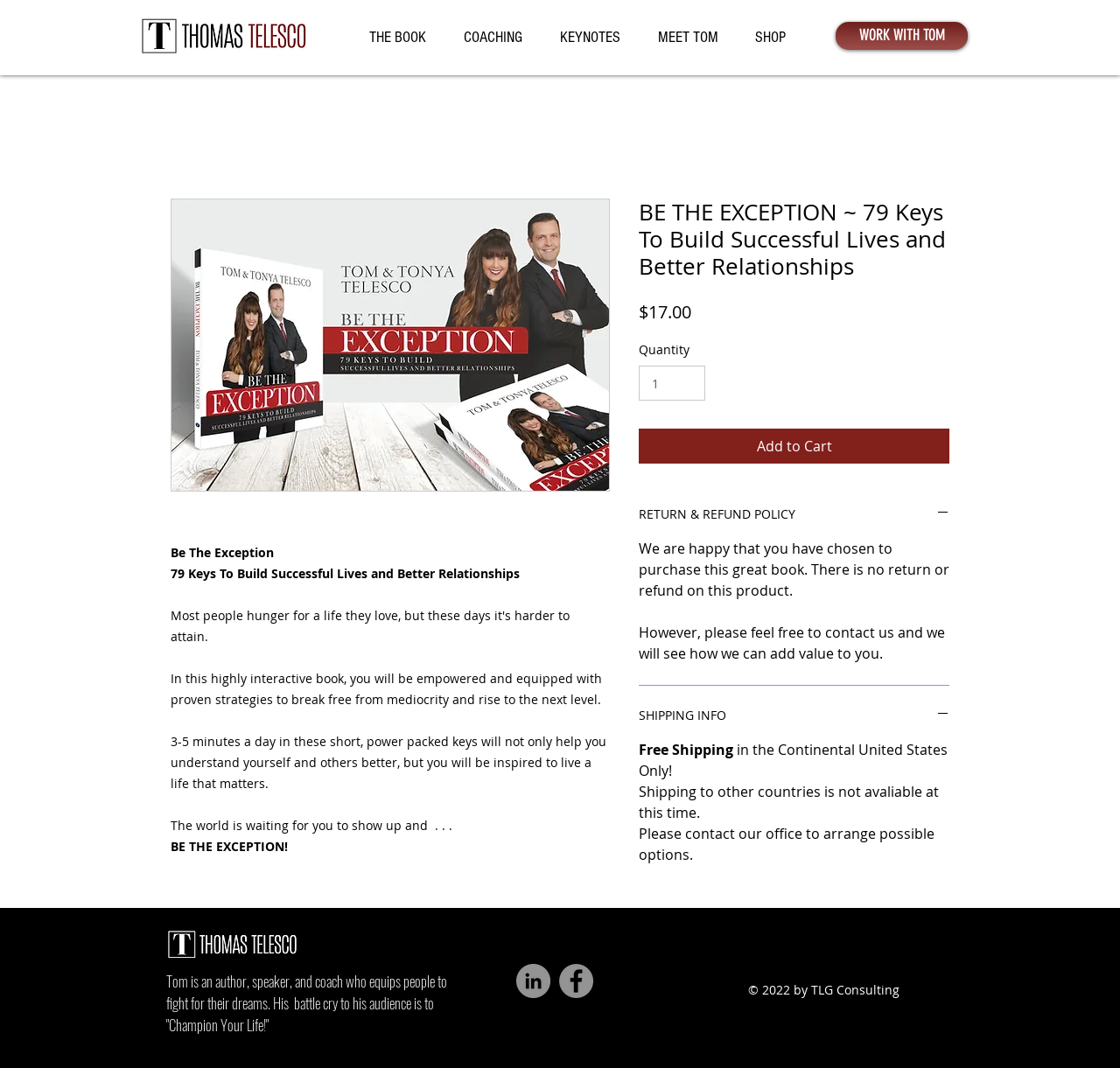Determine the coordinates of the bounding box that should be clicked to complete the instruction: "Click the 'THE BOOK' link". The coordinates should be represented by four float numbers between 0 and 1: [left, top, right, bottom].

[0.312, 0.011, 0.397, 0.059]